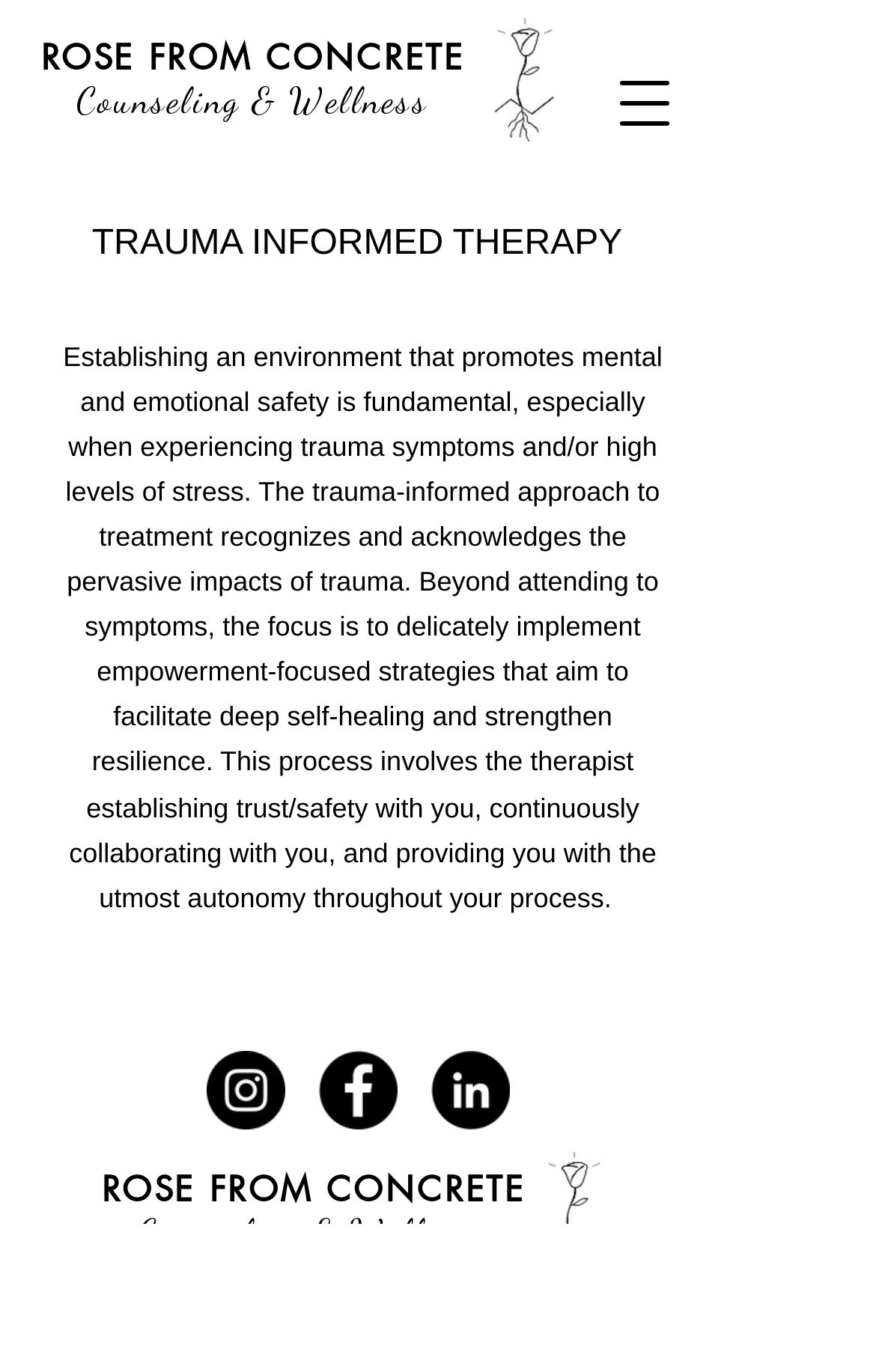What is the copyright information at the bottom of the page?
Based on the image, give a concise answer in the form of a single word or short phrase.

2022 Rose From Concrete Counseling & Wellness, LLC